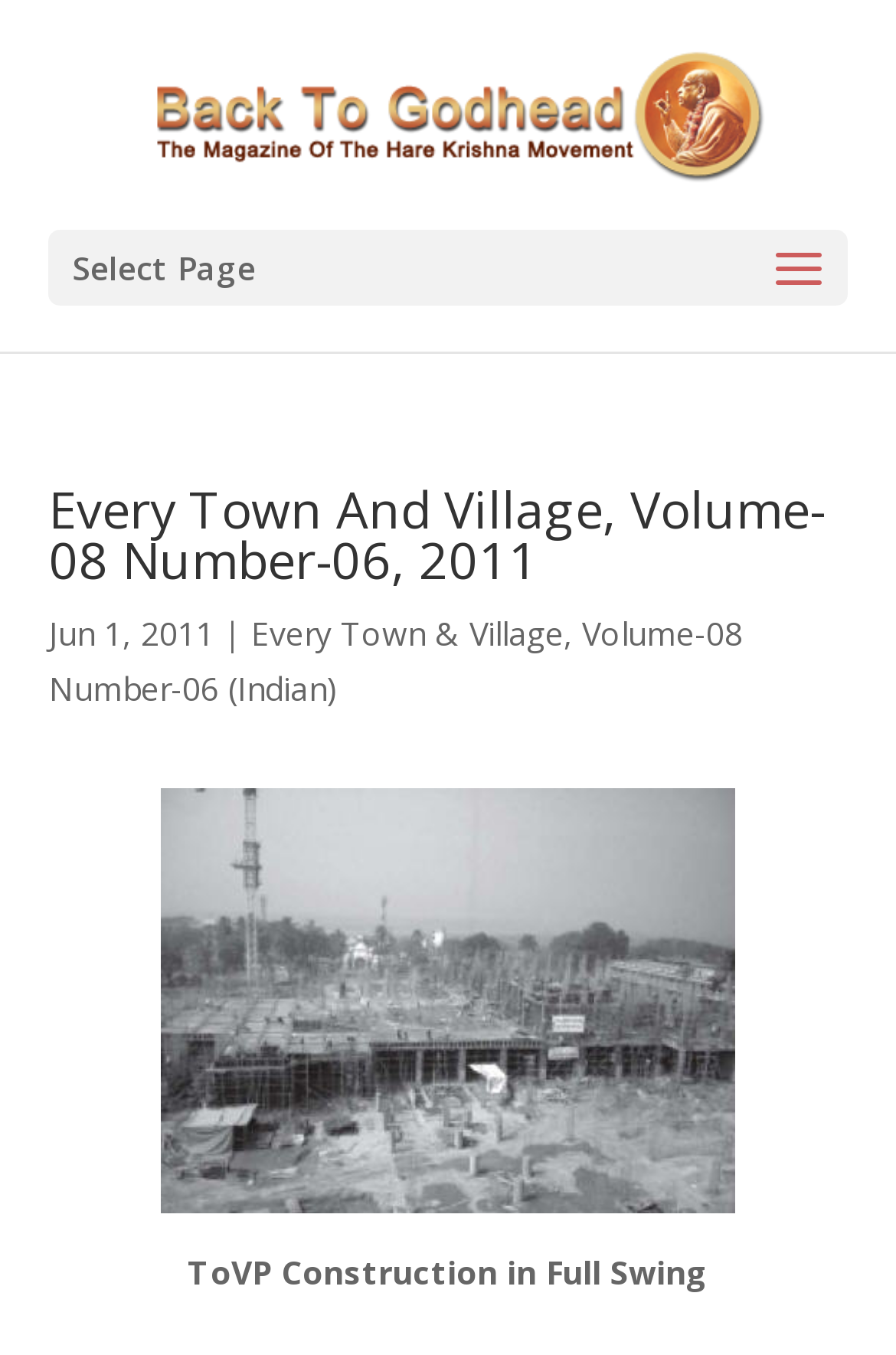Using the provided element description, identify the bounding box coordinates as (top-left x, top-left y, bottom-right x, bottom-right y). Ensure all values are between 0 and 1. Description: Every Town & Village

[0.281, 0.451, 0.629, 0.483]